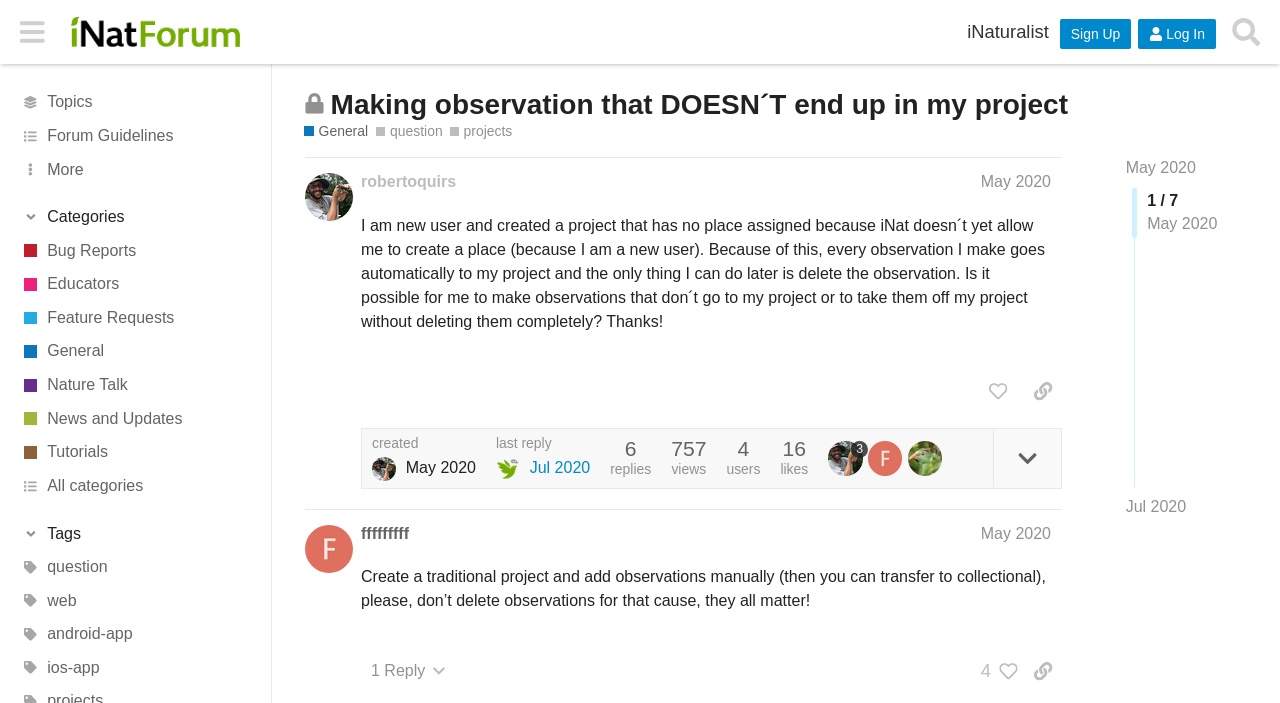What is the topic of the discussion?
Provide an in-depth answer to the question, covering all aspects.

I found the answer by examining the heading element with the text 'Making observation that DOESN´T end up in my project', which appears to be the topic of the discussion on this webpage.